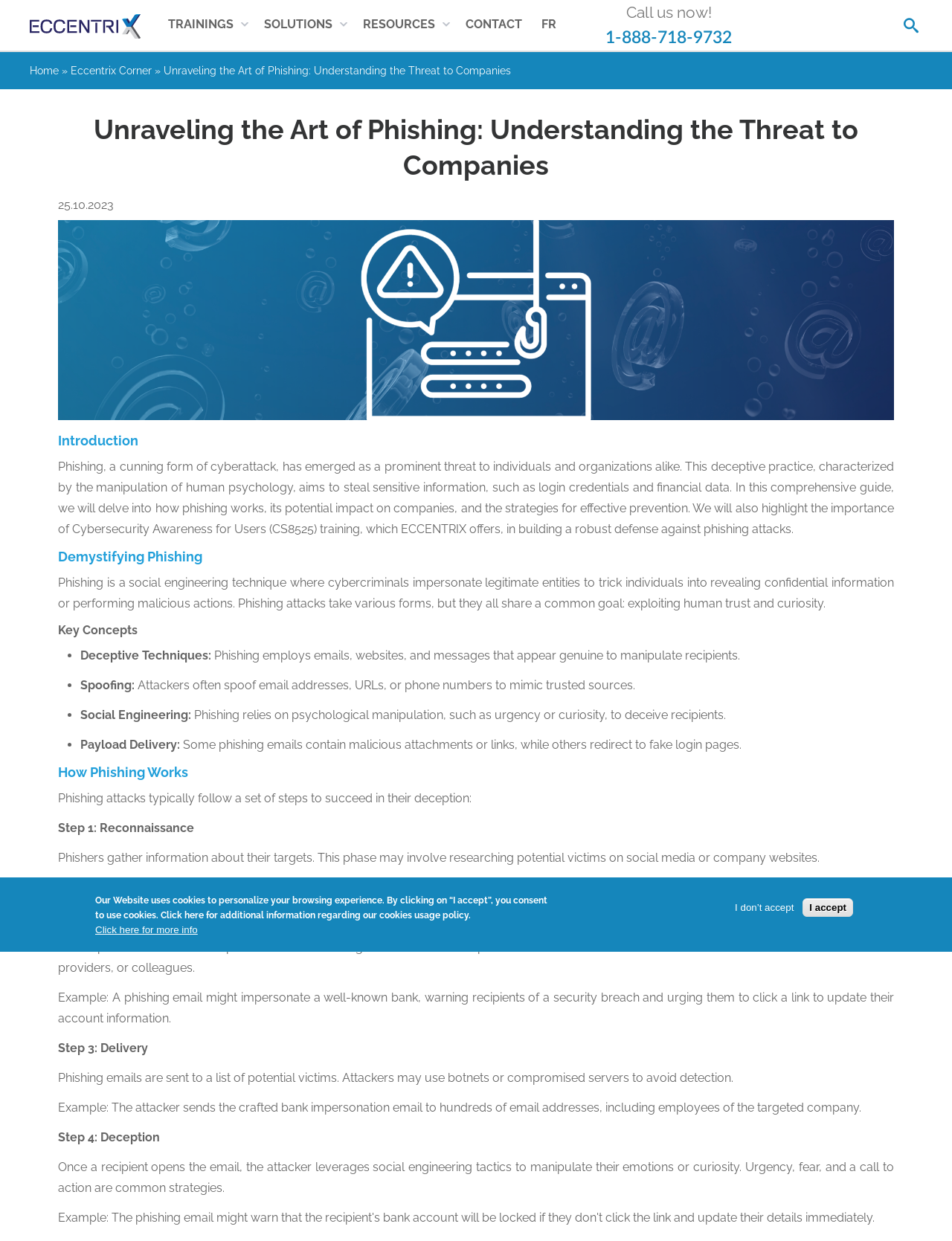Identify the bounding box coordinates for the region of the element that should be clicked to carry out the instruction: "Search for something". The bounding box coordinates should be four float numbers between 0 and 1, i.e., [left, top, right, bottom].

[0.945, 0.0, 0.969, 0.041]